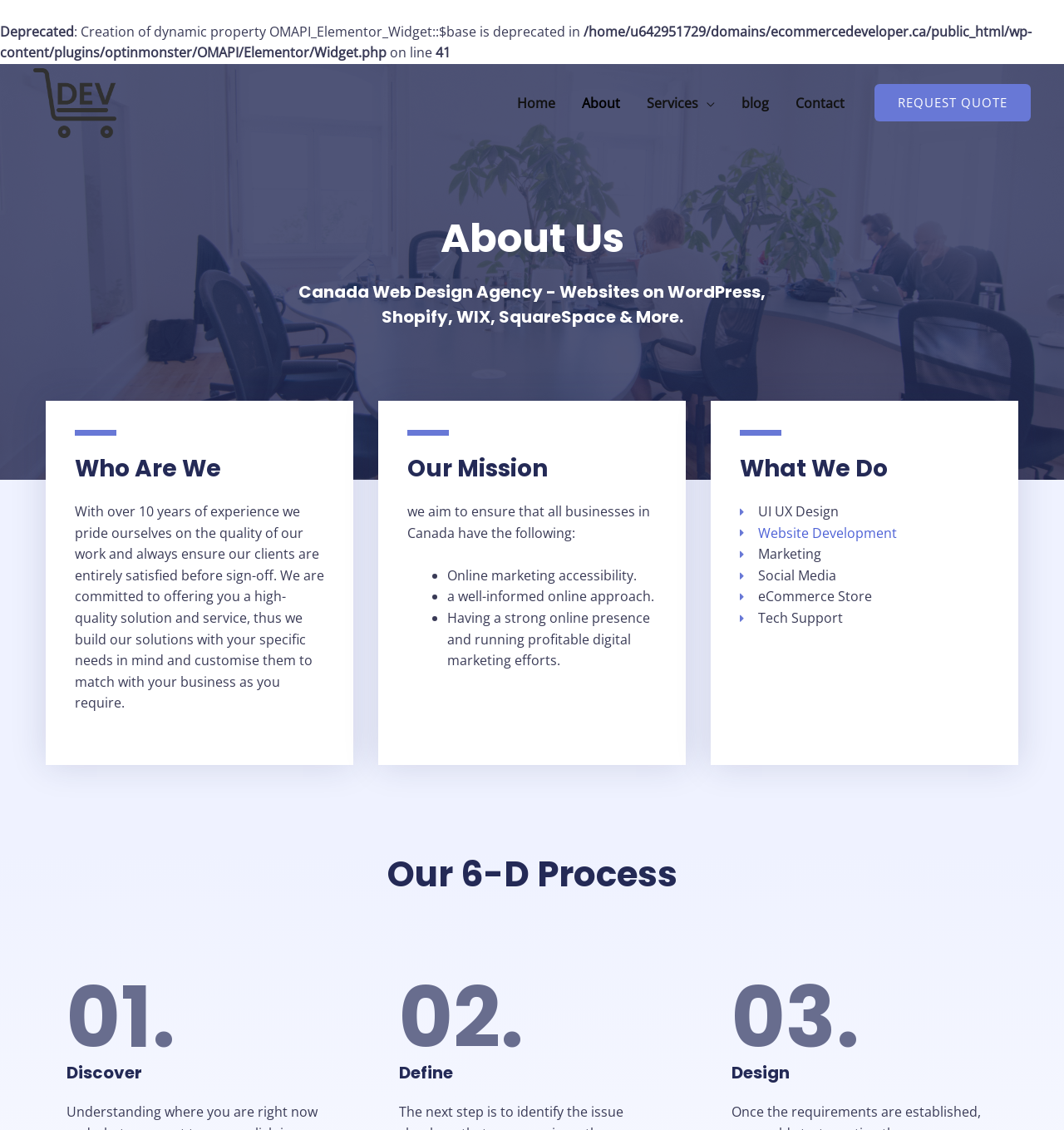Answer the following inquiry with a single word or phrase:
What is the name of the company?

Ecommerce website designer